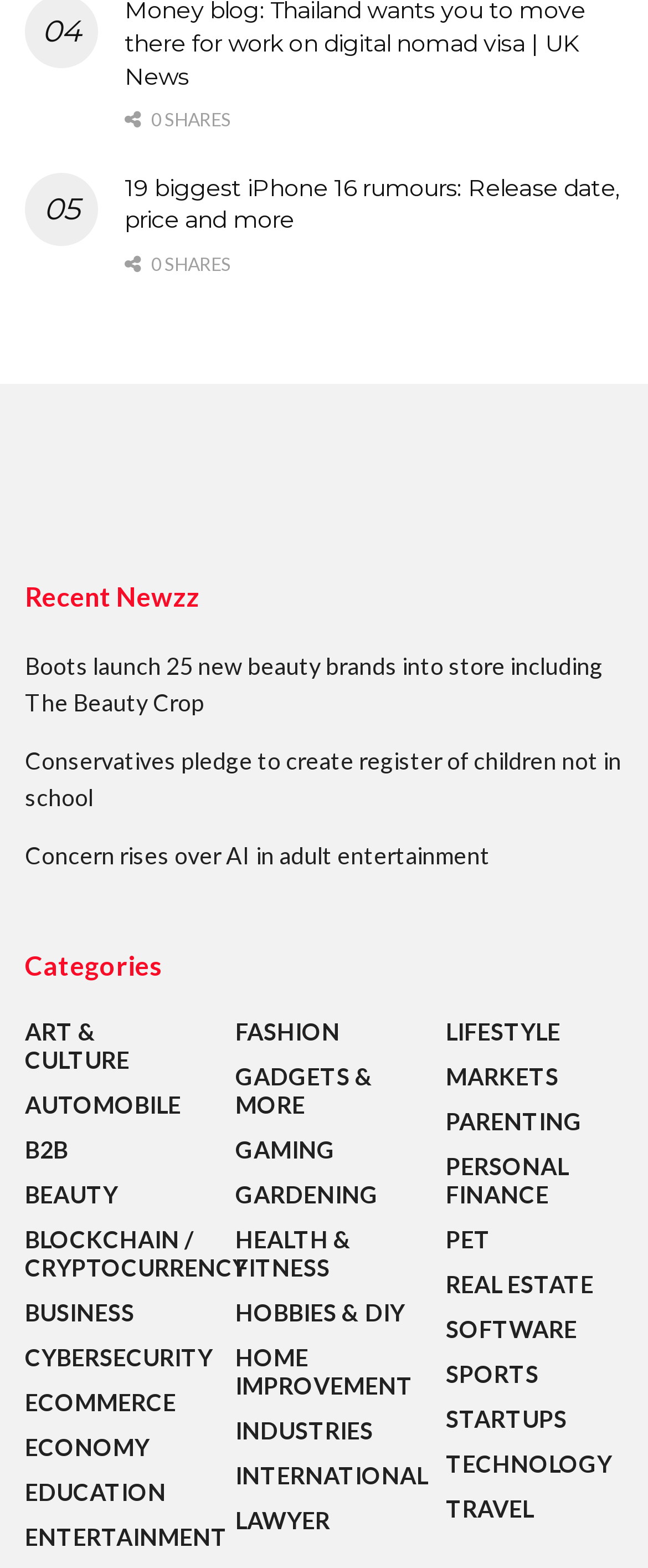Pinpoint the bounding box coordinates of the area that should be clicked to complete the following instruction: "Share the article on social media". The coordinates must be given as four float numbers between 0 and 1, i.e., [left, top, right, bottom].

[0.192, 0.028, 0.344, 0.065]